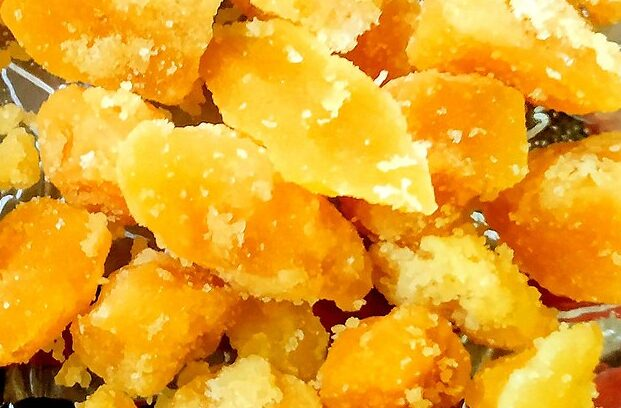Why is jaggery considered a superfood?
Using the picture, provide a one-word or short phrase answer.

Its effectiveness during colder months